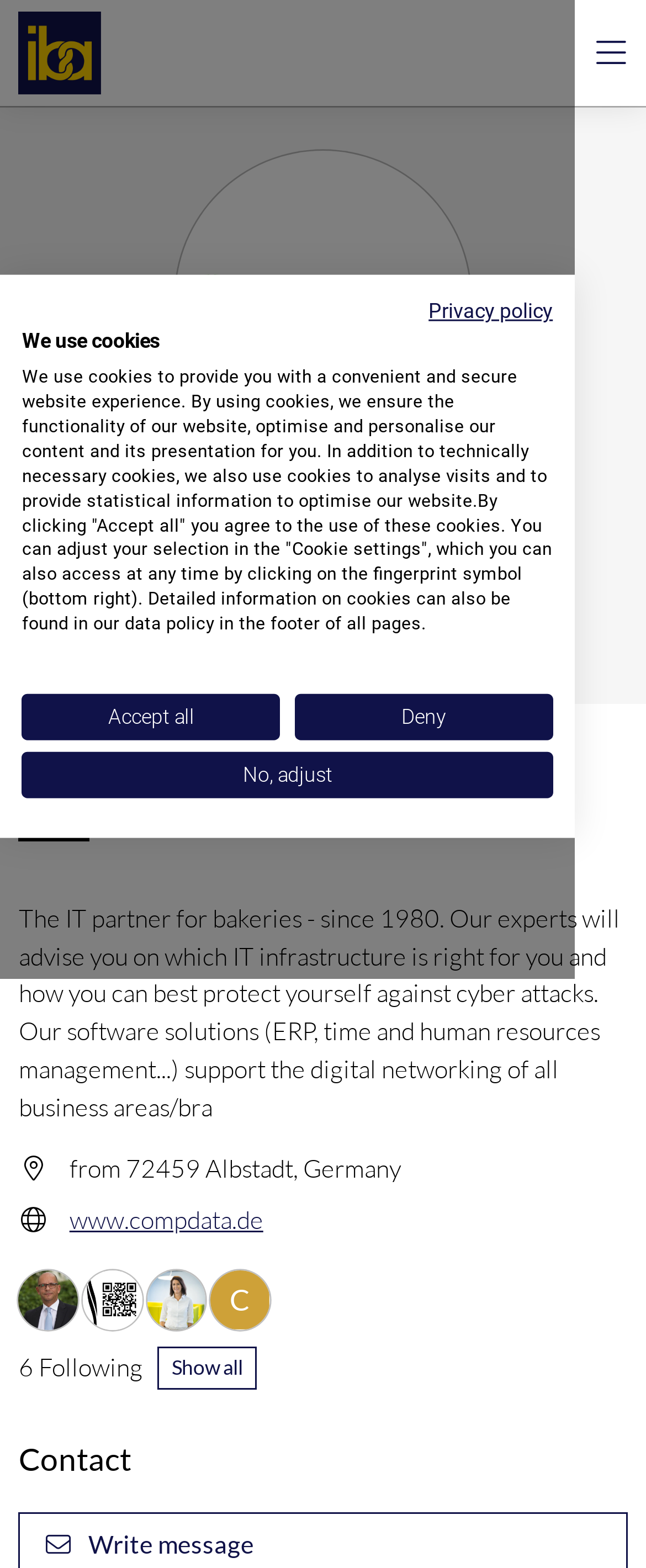Please determine the bounding box coordinates of the element to click on in order to accomplish the following task: "Go to CompData Computer's website". Ensure the coordinates are four float numbers ranging from 0 to 1, i.e., [left, top, right, bottom].

[0.121, 0.862, 0.458, 0.885]